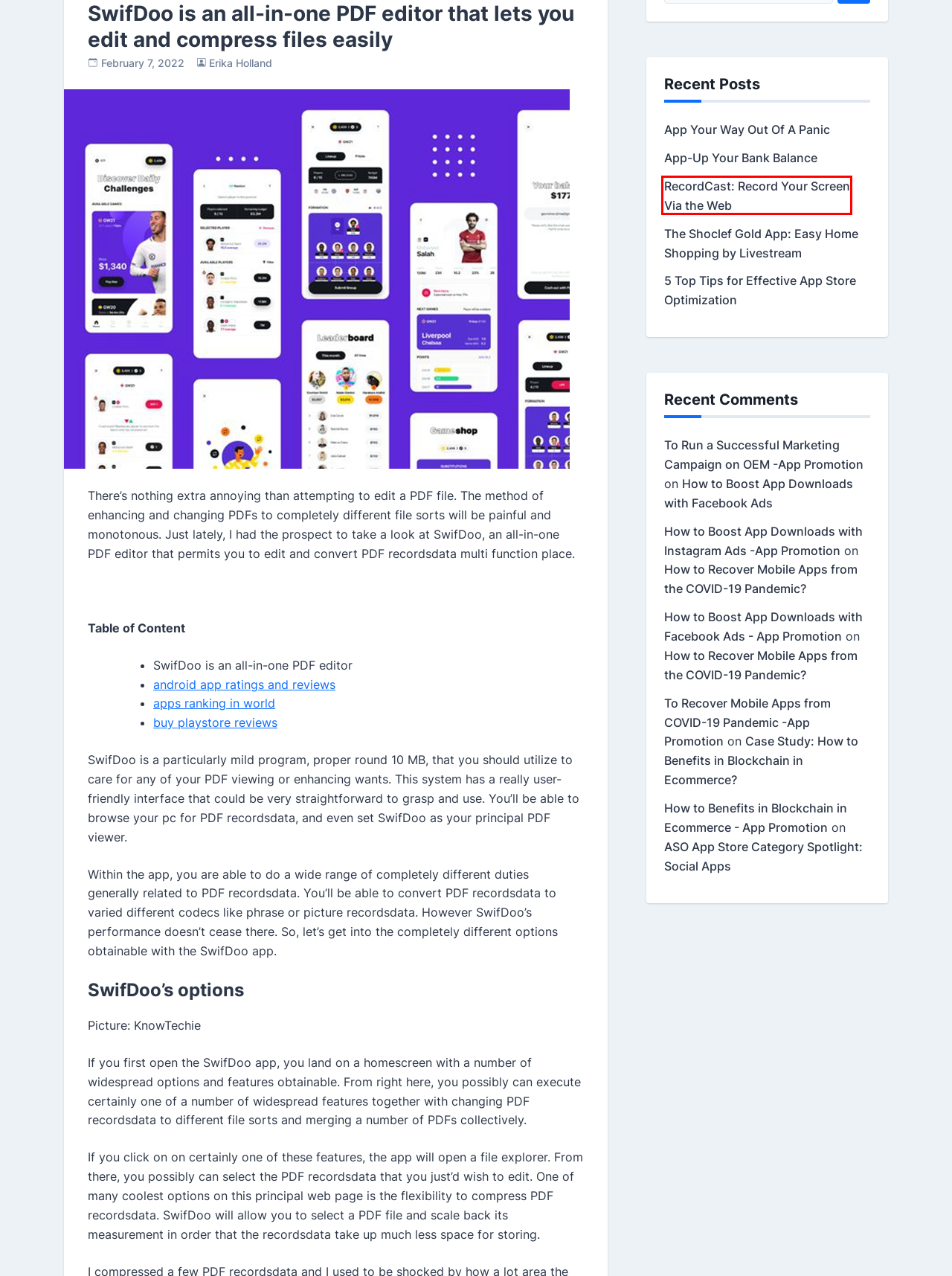You are provided with a screenshot of a webpage where a red rectangle bounding box surrounds an element. Choose the description that best matches the new webpage after clicking the element in the red bounding box. Here are the choices:
A. How to Boost App Downloads with Instagram Ads -App Promotion
B. 5 Top Tips for Effective ASO - Android & iOS App Promotion
C. How to Boost App Downloads with Facebook Ads - App Promotion
D. Easy Home Shopping by Livestream - Android App Promotion
E. How to Benefits in Blockchain in Ecommerce - App Promotion
F. To Recover Mobile Apps from COVID-19 Pandemic -App Promotion
G. RecordCast: Record Your Screen Via the Web - App Promotion
H. App-Up Your Bank Balance - Android & iOS App Promotion

G